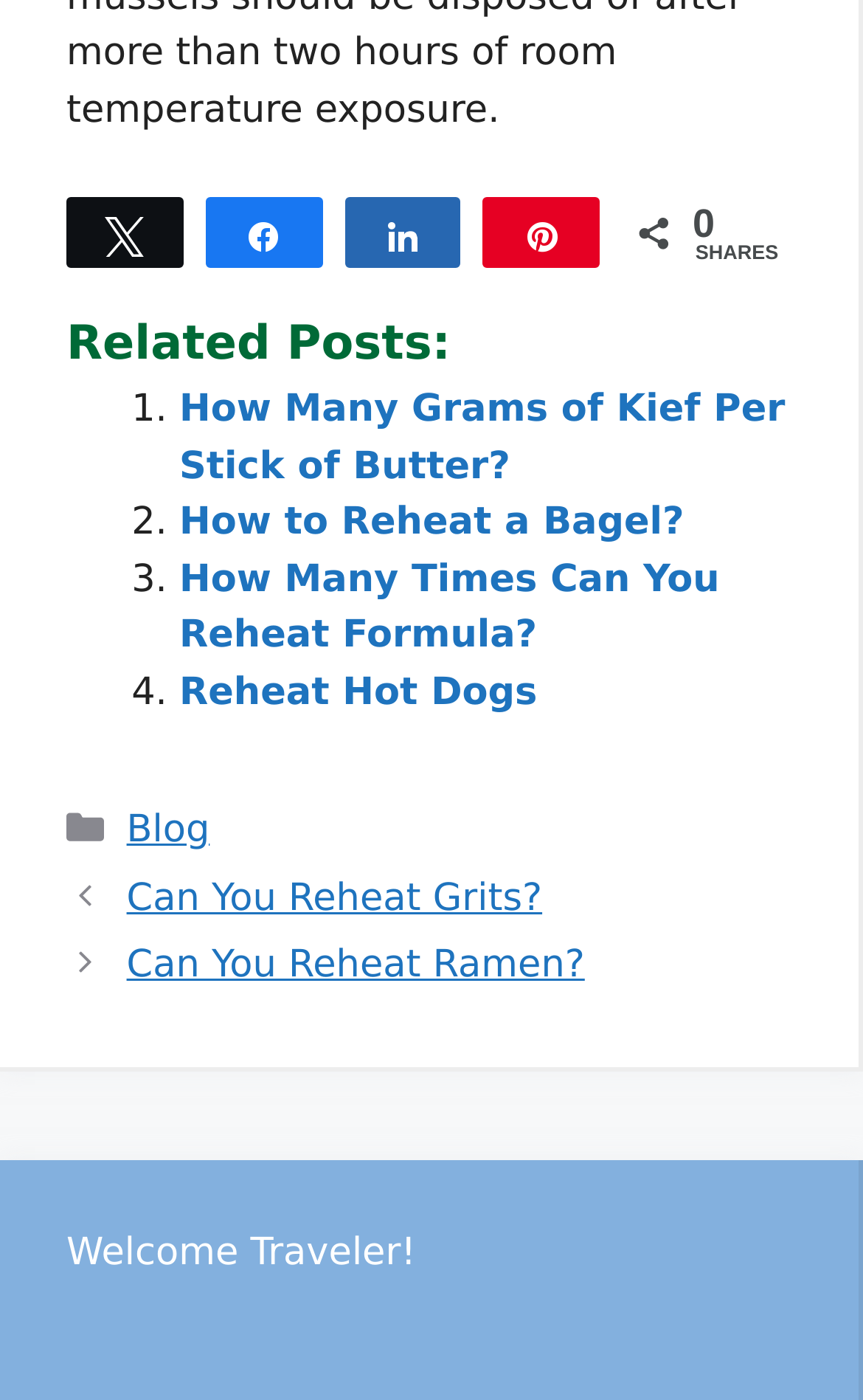Identify the bounding box coordinates of the clickable region necessary to fulfill the following instruction: "View 'How Many Grams of Kief Per Stick of Butter?'". The bounding box coordinates should be four float numbers between 0 and 1, i.e., [left, top, right, bottom].

[0.208, 0.277, 0.91, 0.349]